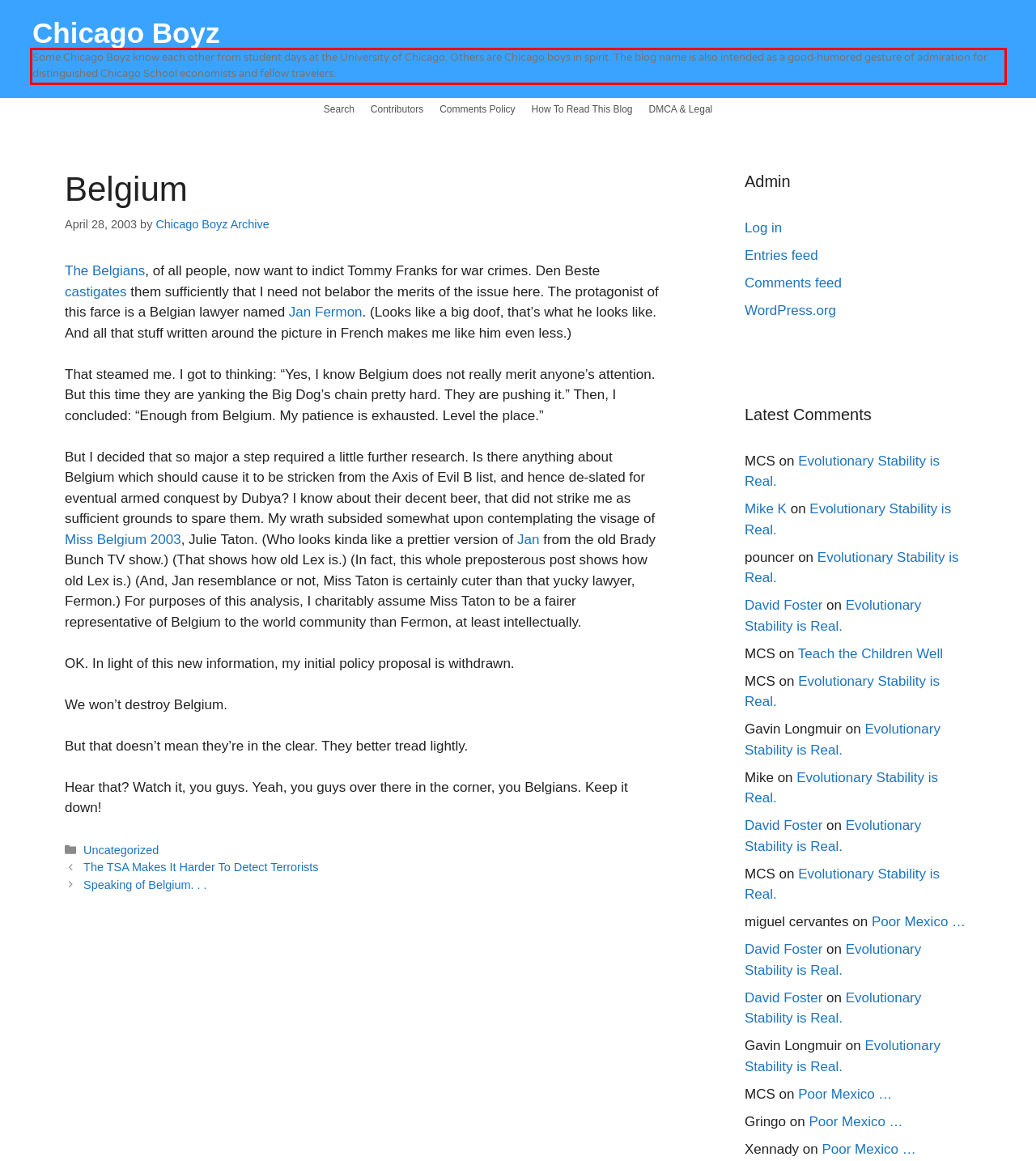Given a webpage screenshot, identify the text inside the red bounding box using OCR and extract it.

Some Chicago Boyz know each other from student days at the University of Chicago. Others are Chicago boys in spirit. The blog name is also intended as a good-humored gesture of admiration for distinguished Chicago School economists and fellow travelers.